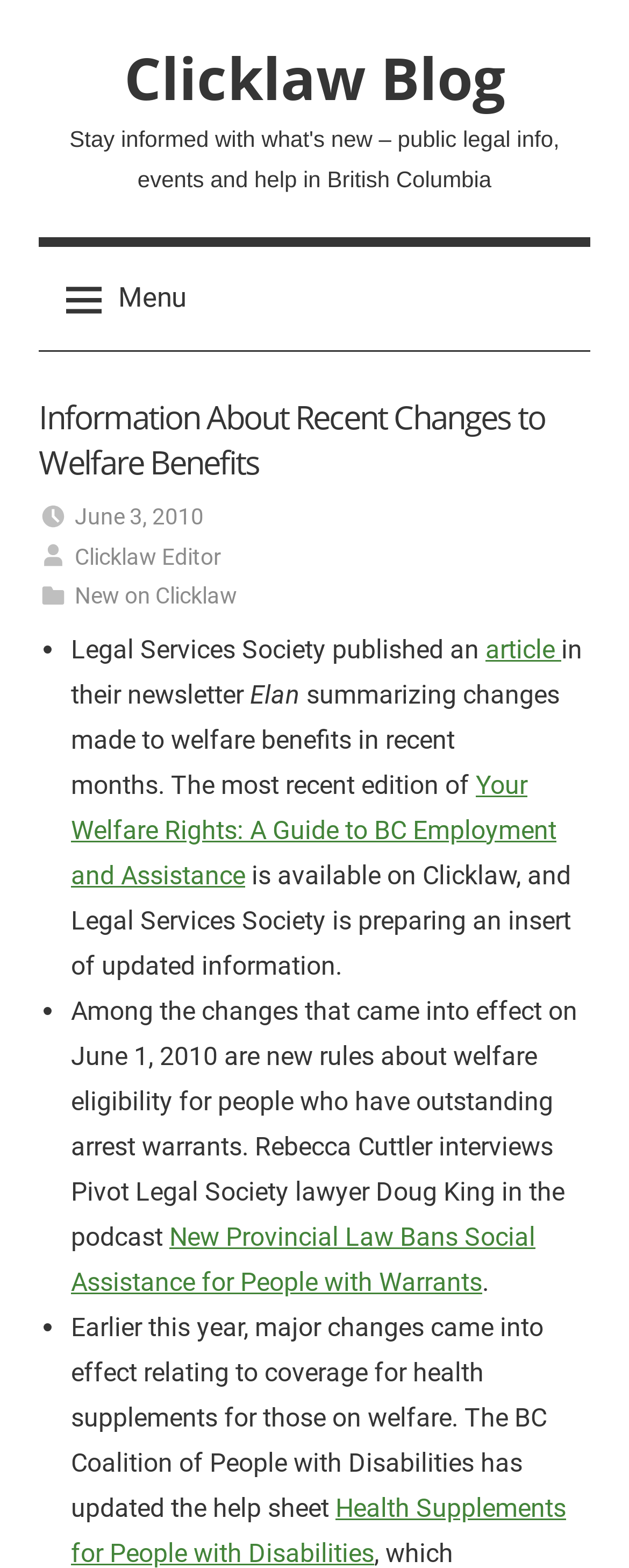Identify and provide the bounding box for the element described by: "New on Clicklaw".

[0.118, 0.372, 0.377, 0.388]